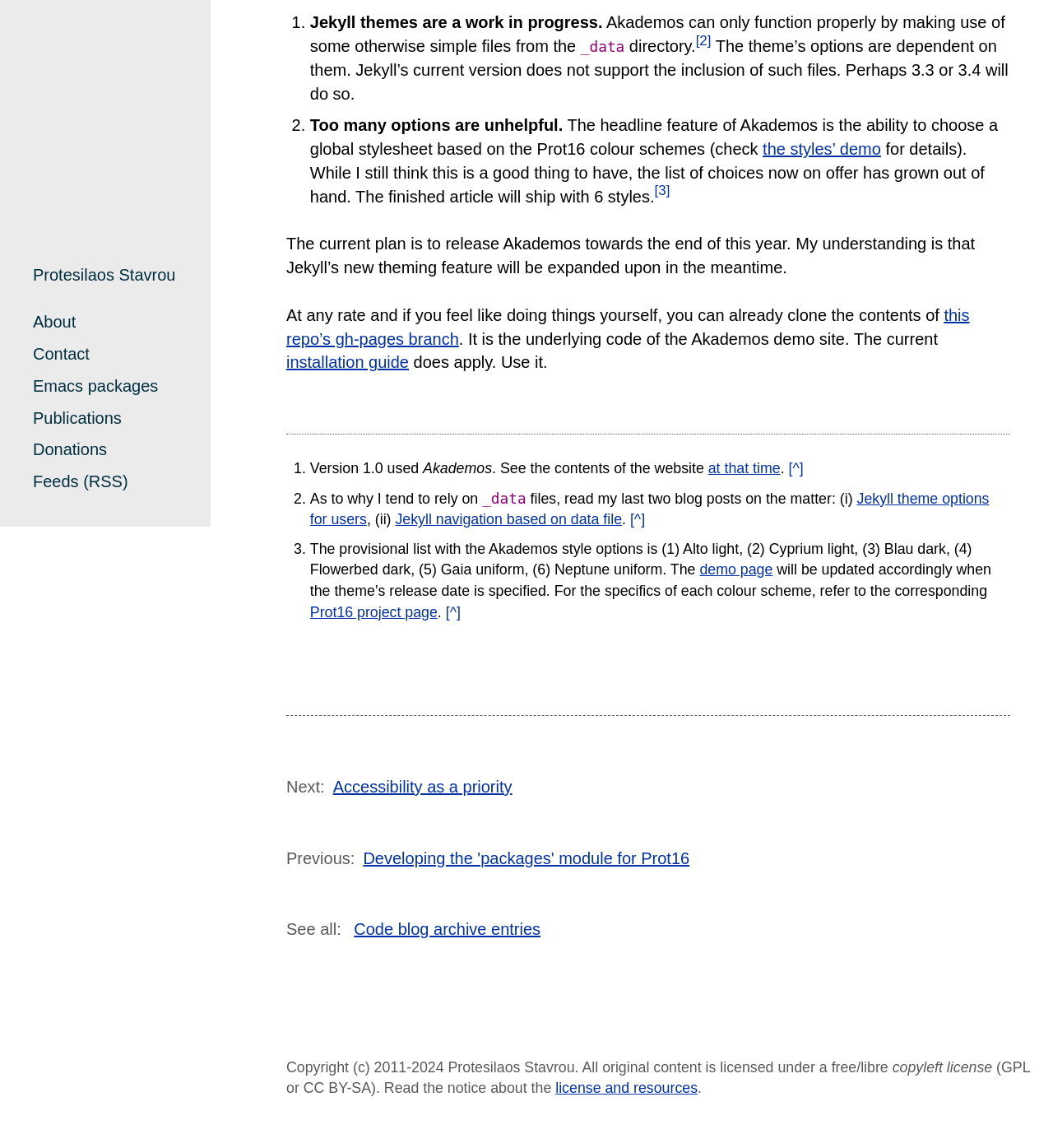Find and provide the bounding box coordinates for the UI element described with: "Emacs packages".

[0.031, 0.328, 0.15, 0.344]